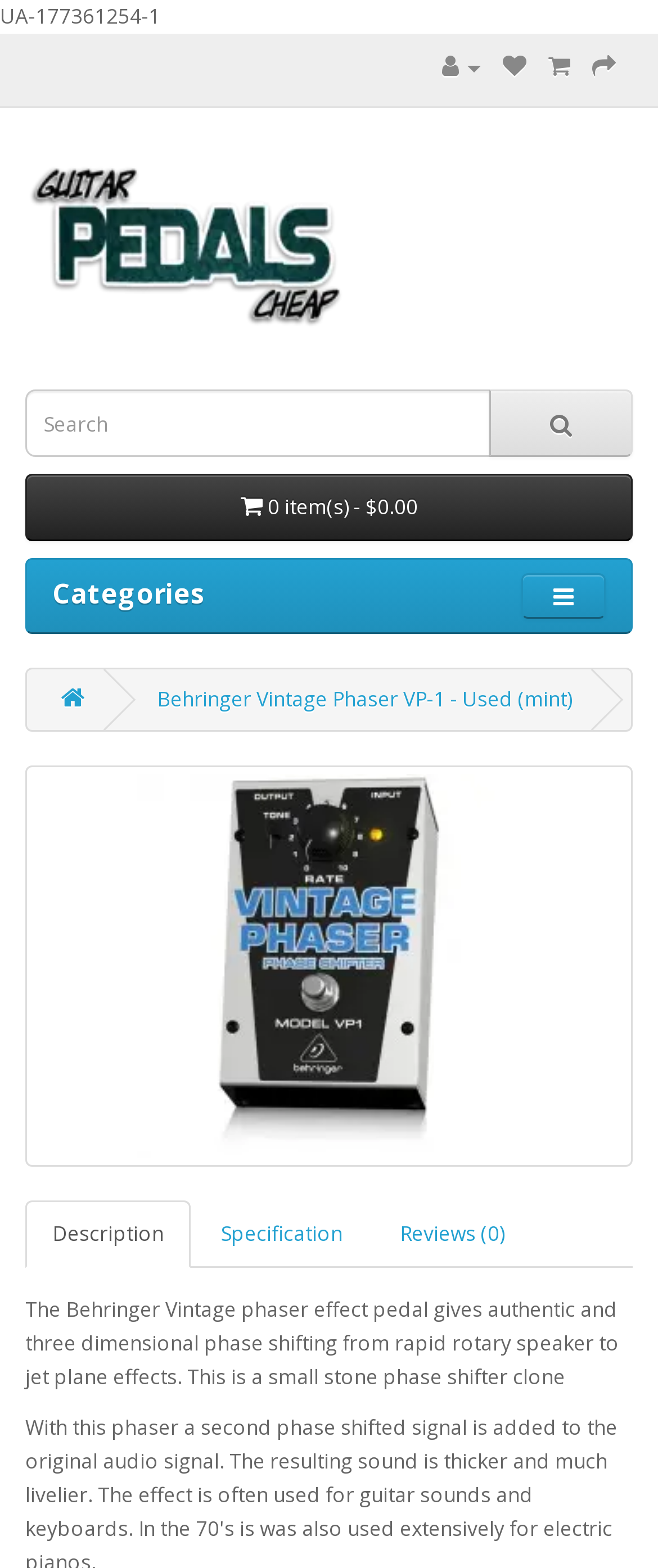How many reviews are there for this product?
Look at the image and respond with a single word or a short phrase.

0